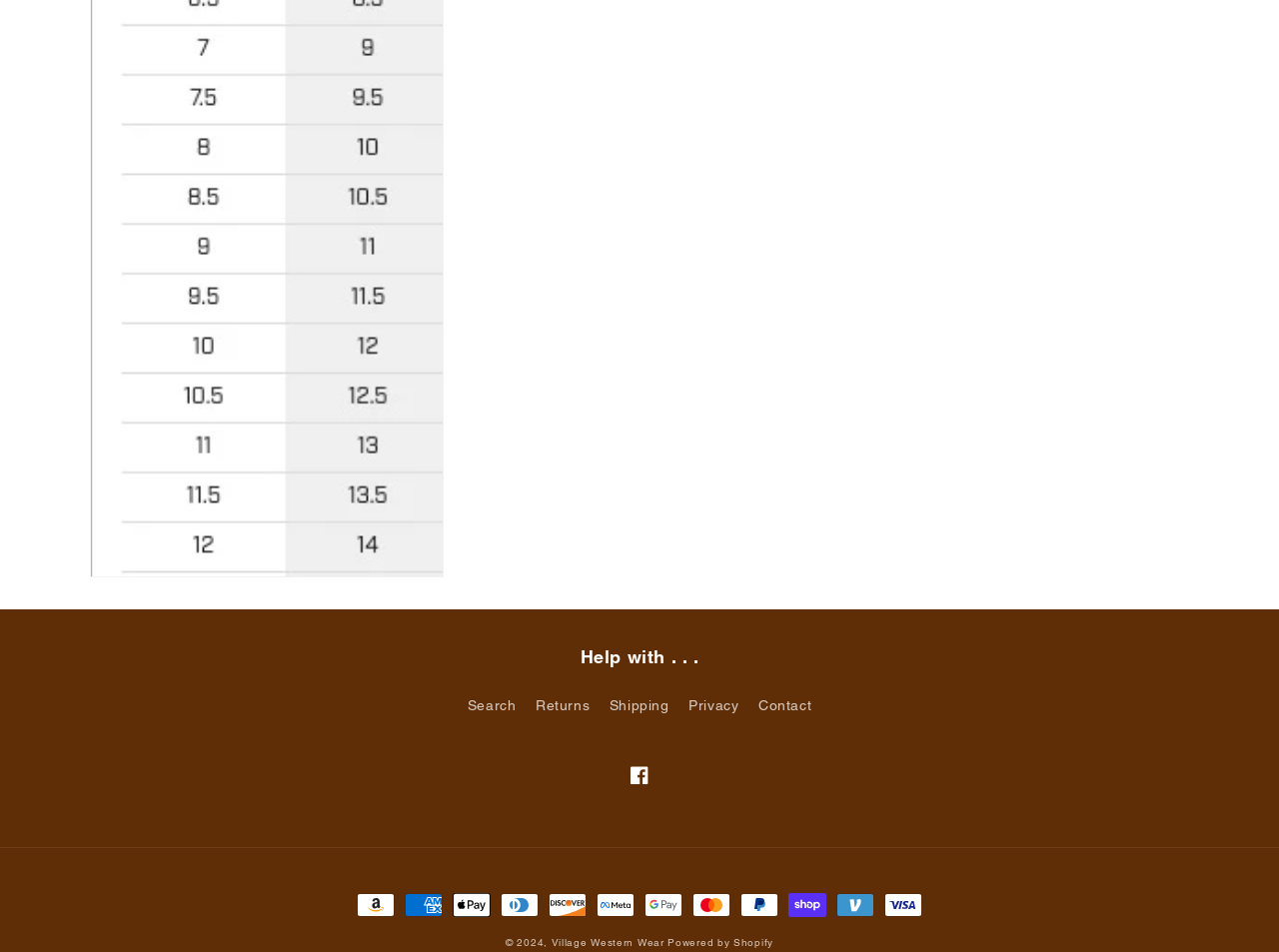Locate the bounding box coordinates of the element's region that should be clicked to carry out the following instruction: "Go to Village Western Wear". The coordinates need to be four float numbers between 0 and 1, i.e., [left, top, right, bottom].

[0.431, 0.983, 0.519, 0.997]